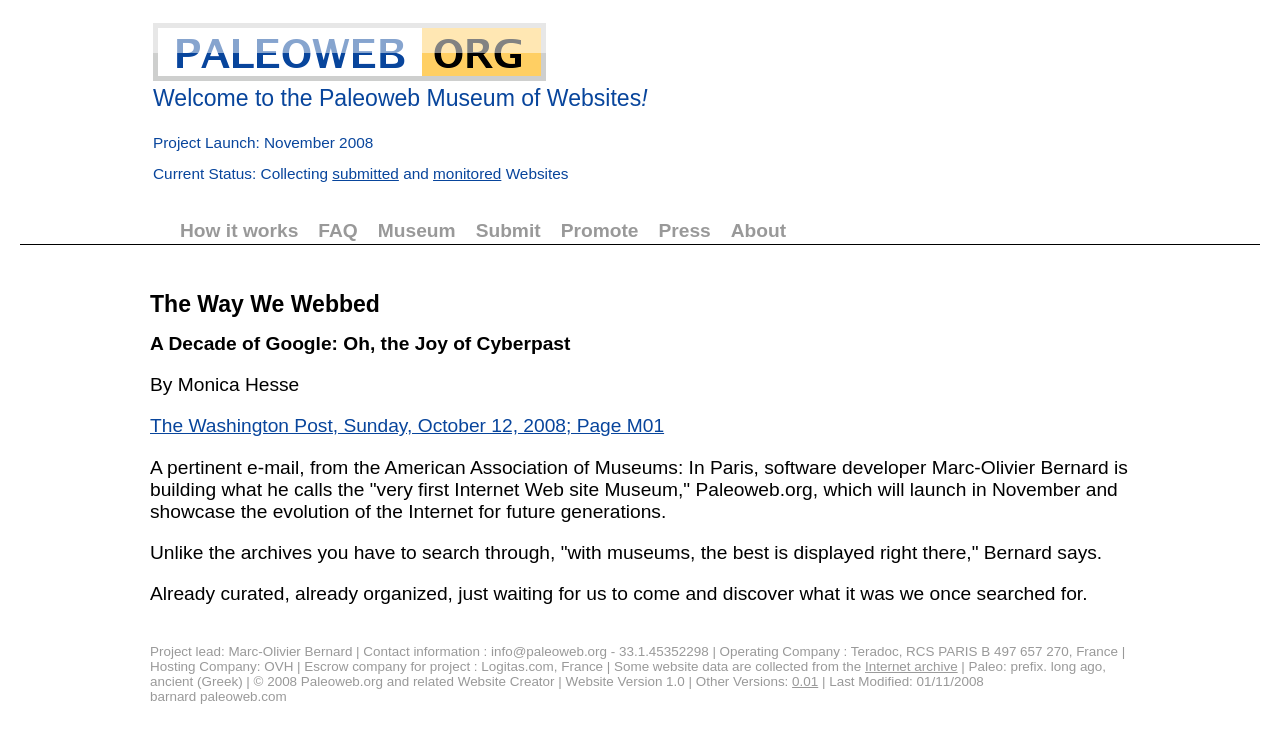Give a detailed overview of the webpage's appearance and contents.

The webpage is dedicated to the Paleoweb Museum of Websites, a project launched in November 2008. At the top, there is a table with two rows, where the first row contains an image, and the second row displays a welcome message, which includes links to "submitted" and "monitored" websites.

Below the table, there are six links in a row, labeled "How it works", "FAQ", "Museum", "Submit", "Promote", and "Press", followed by an "About" link. 

Further down, there is a heading titled "The Way We Webbed", accompanied by an article with the title "A Decade of Google: Oh, the Joy of Cyberpast" by Monica Hesse. The article is from The Washington Post, dated October 12, 2008. 

The webpage also features a quote from an email by the American Association of Museums, discussing the Paleoweb.org project, and a few more paragraphs of text, including a statement from Marc-Olivier Bernard, the project lead. 

At the bottom of the page, there is a section with project information, including contact details, operating and hosting companies, and a link to the Internet Archive. The webpage also displays its version number, copyright information, and a link to other versions. The last modified date is shown as January 11, 2008. Finally, there is a small text "barnard paleoweb.com" at the very bottom of the page.